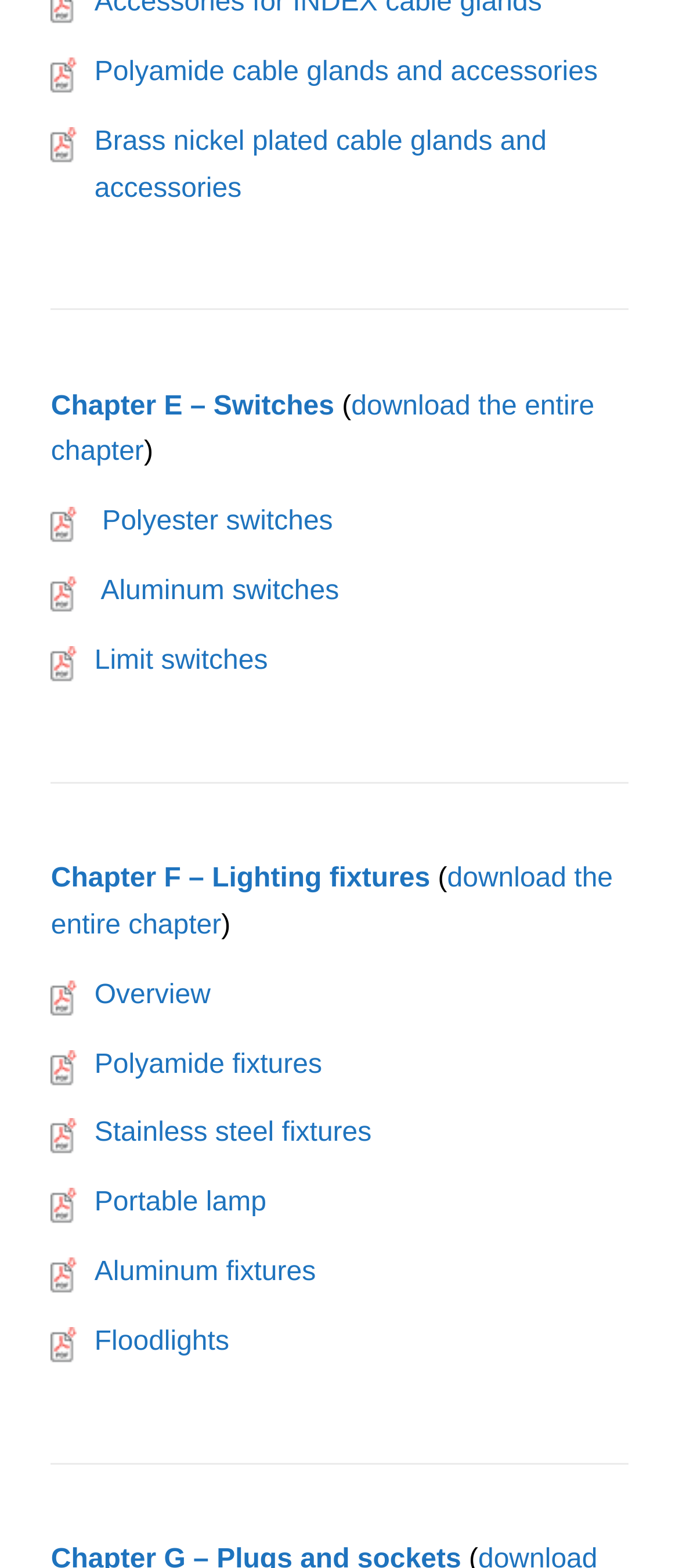What material is mentioned in the link with ID 381? Observe the screenshot and provide a one-word or short phrase answer.

Stainless steel